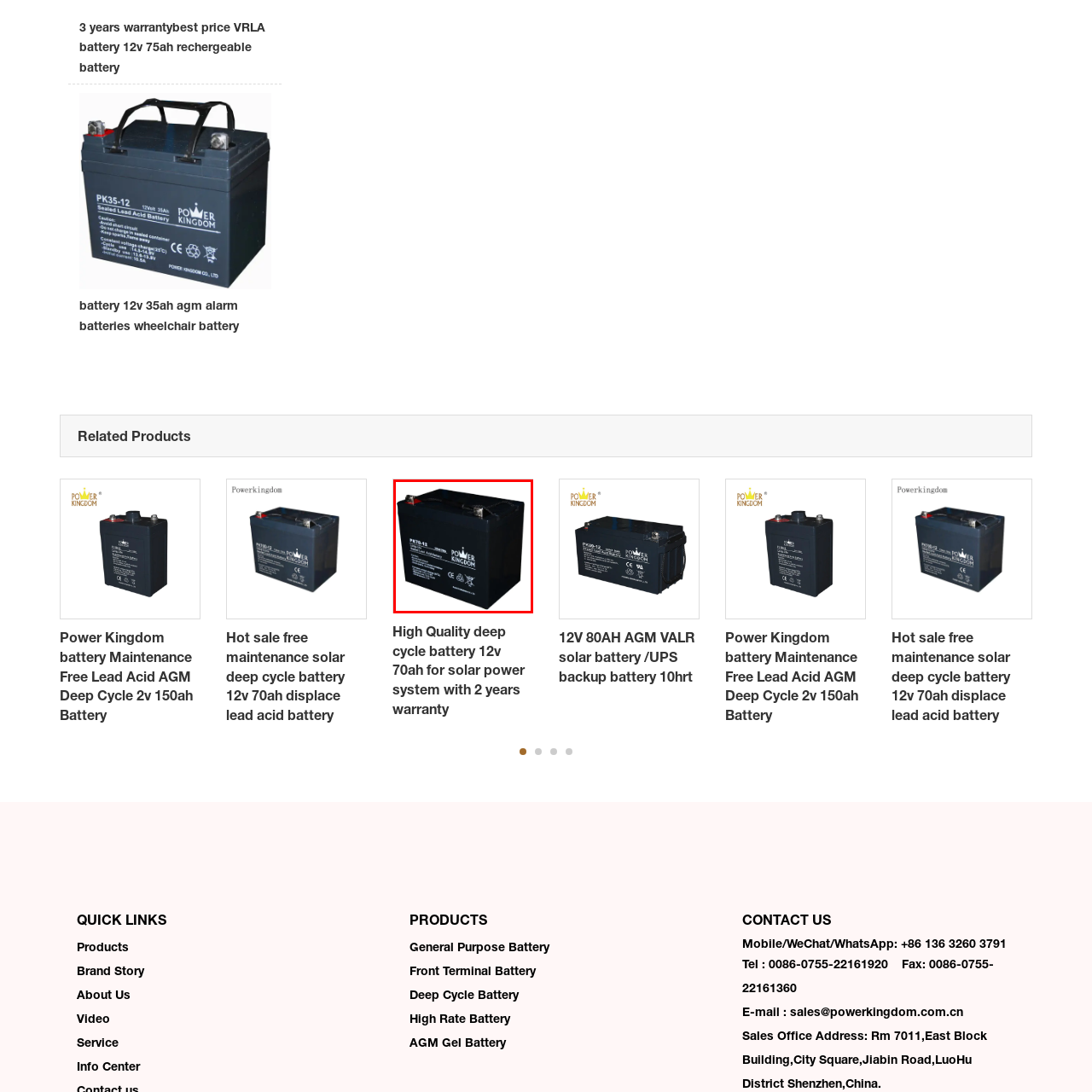Explain in detail the content of the image enclosed by the red outline.

This image features a Power Kingdom deep cycle battery labeled "PK70-12." The battery is black with a sleek design, showcasing its robust build, which is essential for reliable performance. Prominent features include terminals at the top for easy connections and information about its maintenance-free and lead-acid design, highlighting its suitability for solar power systems and other applications. The product is positioned as ideal for users seeking dependable power solutions, particularly in renewable energy contexts.